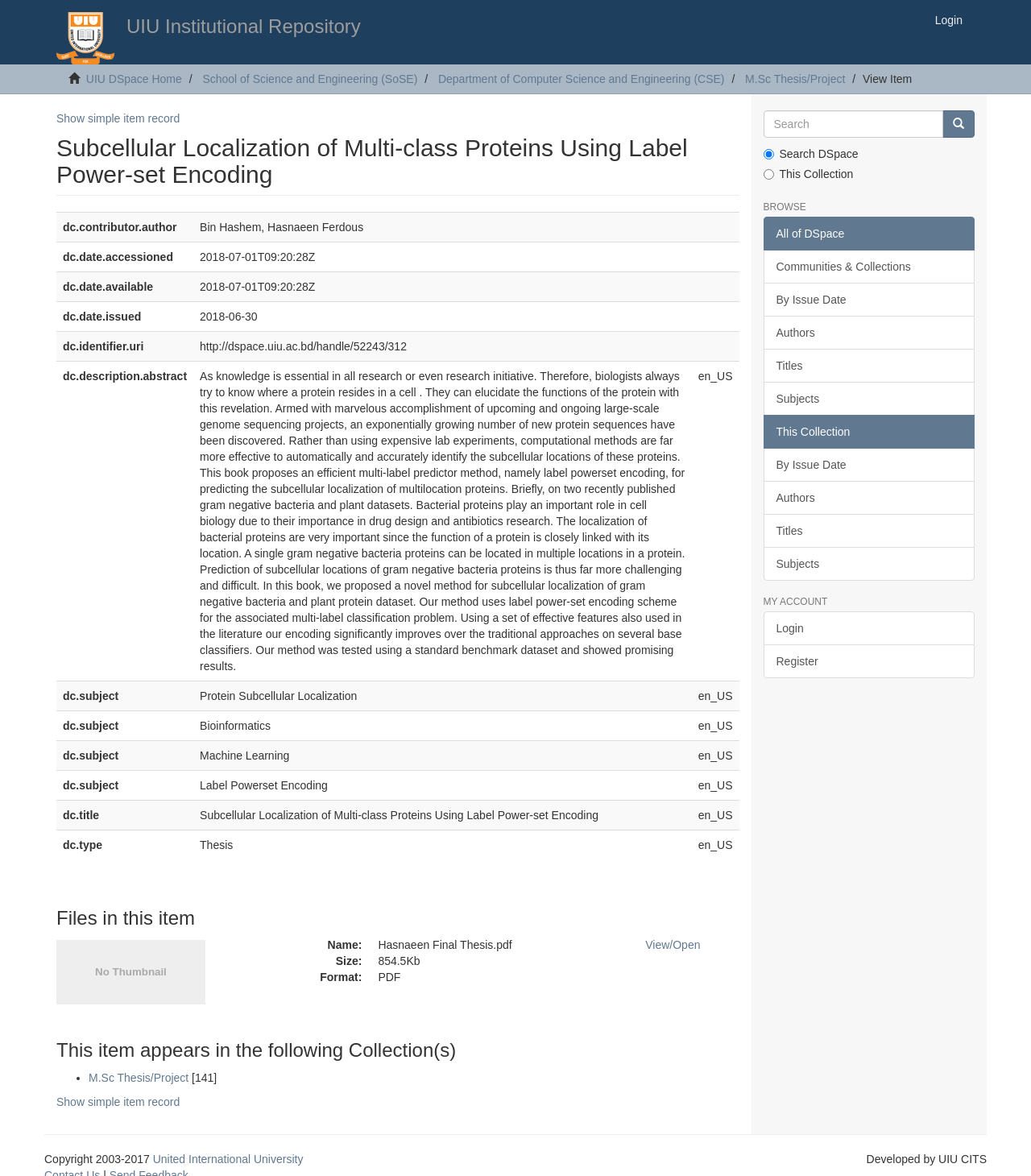Select the bounding box coordinates of the element I need to click to carry out the following instruction: "Click the 'Login' link".

[0.895, 0.0, 0.945, 0.034]